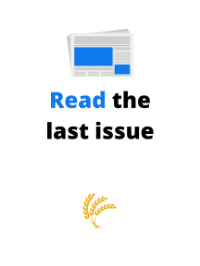What design element is at the bottom of the graphic?
From the details in the image, answer the question comprehensively.

A subtle design element, portraying golden wheat, adorns the bottom of the graphic, adding a touch of elegance and perhaps symbolizing growth or nourishment through information.